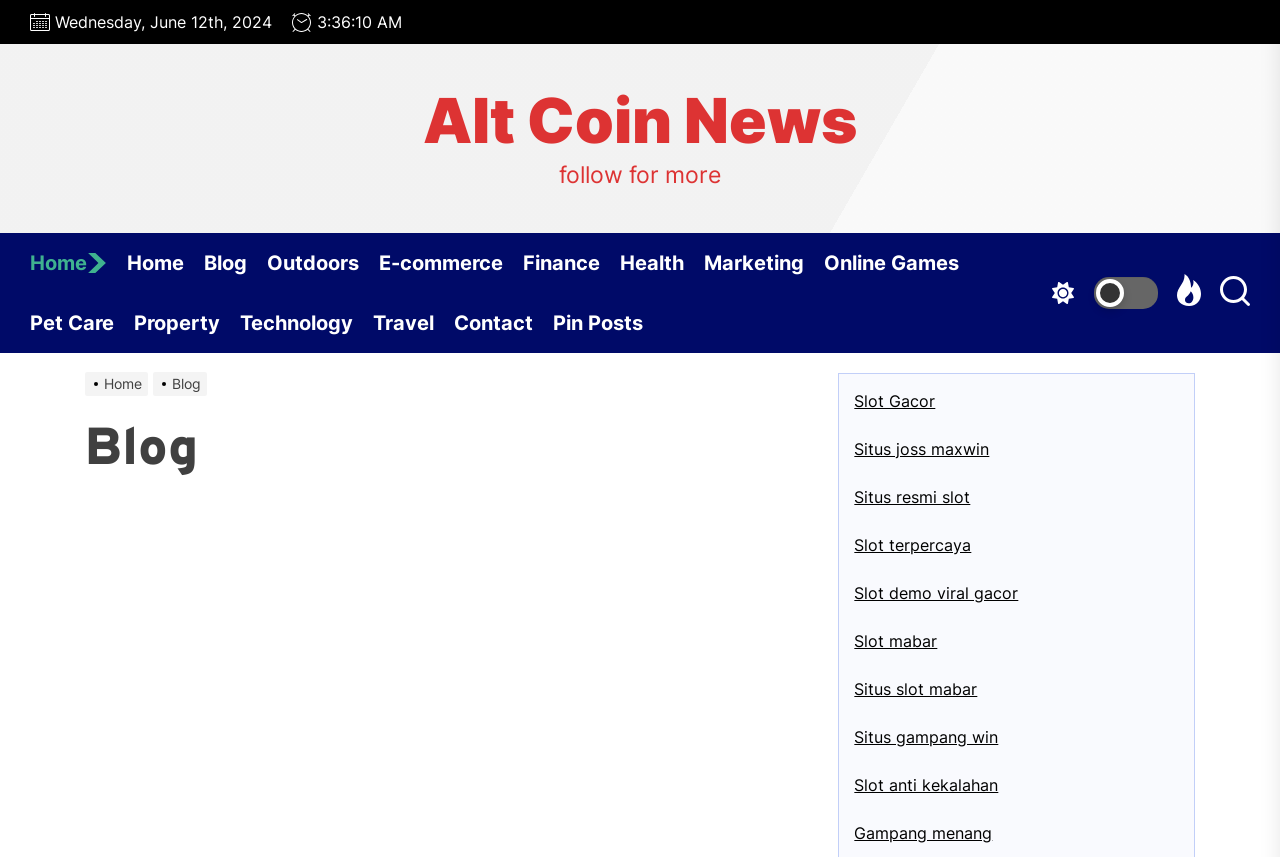Locate the bounding box of the UI element described in the following text: "Feedback & support".

None